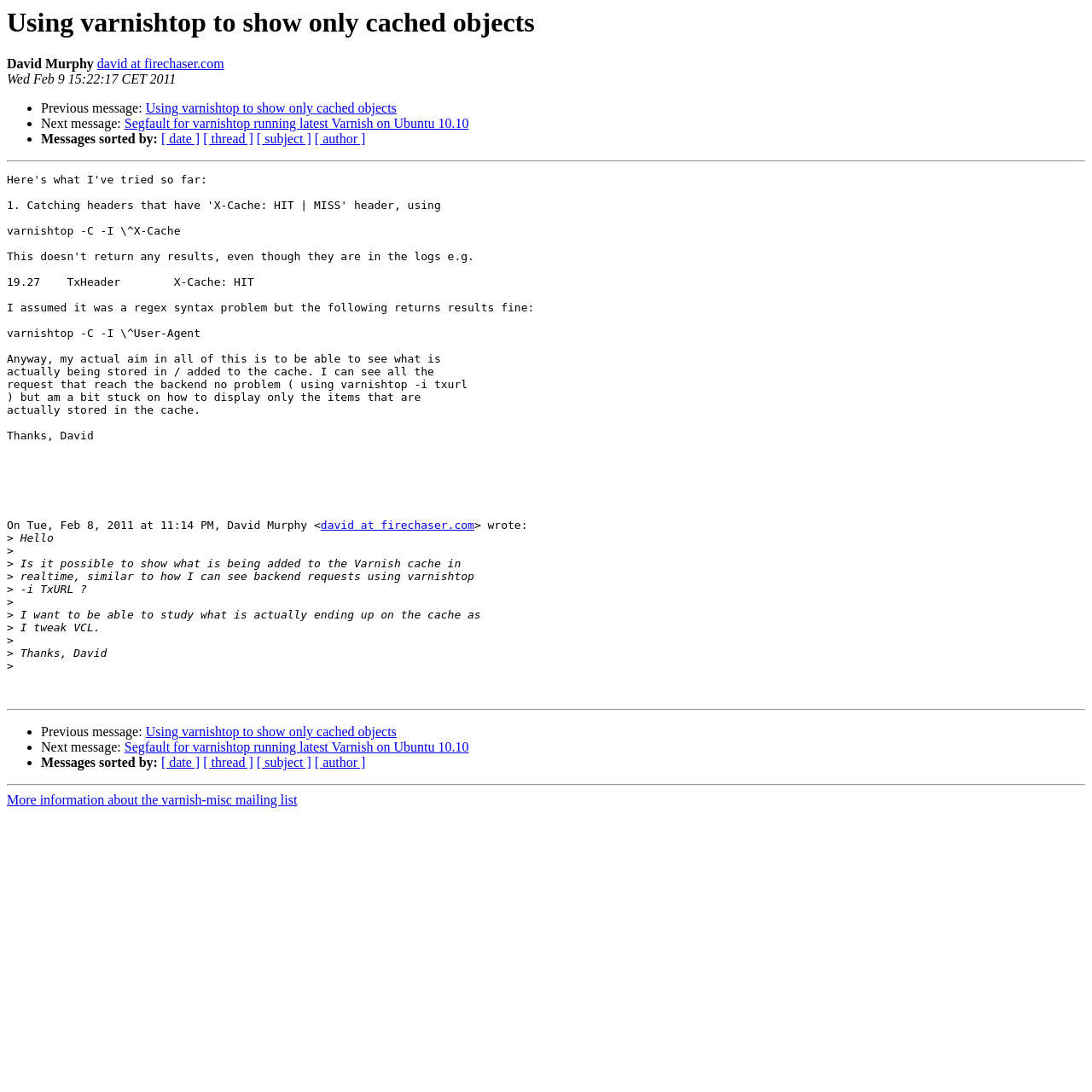Determine the bounding box coordinates for the area you should click to complete the following instruction: "Search The Arthur Conan Doyle Encyclopedia".

None